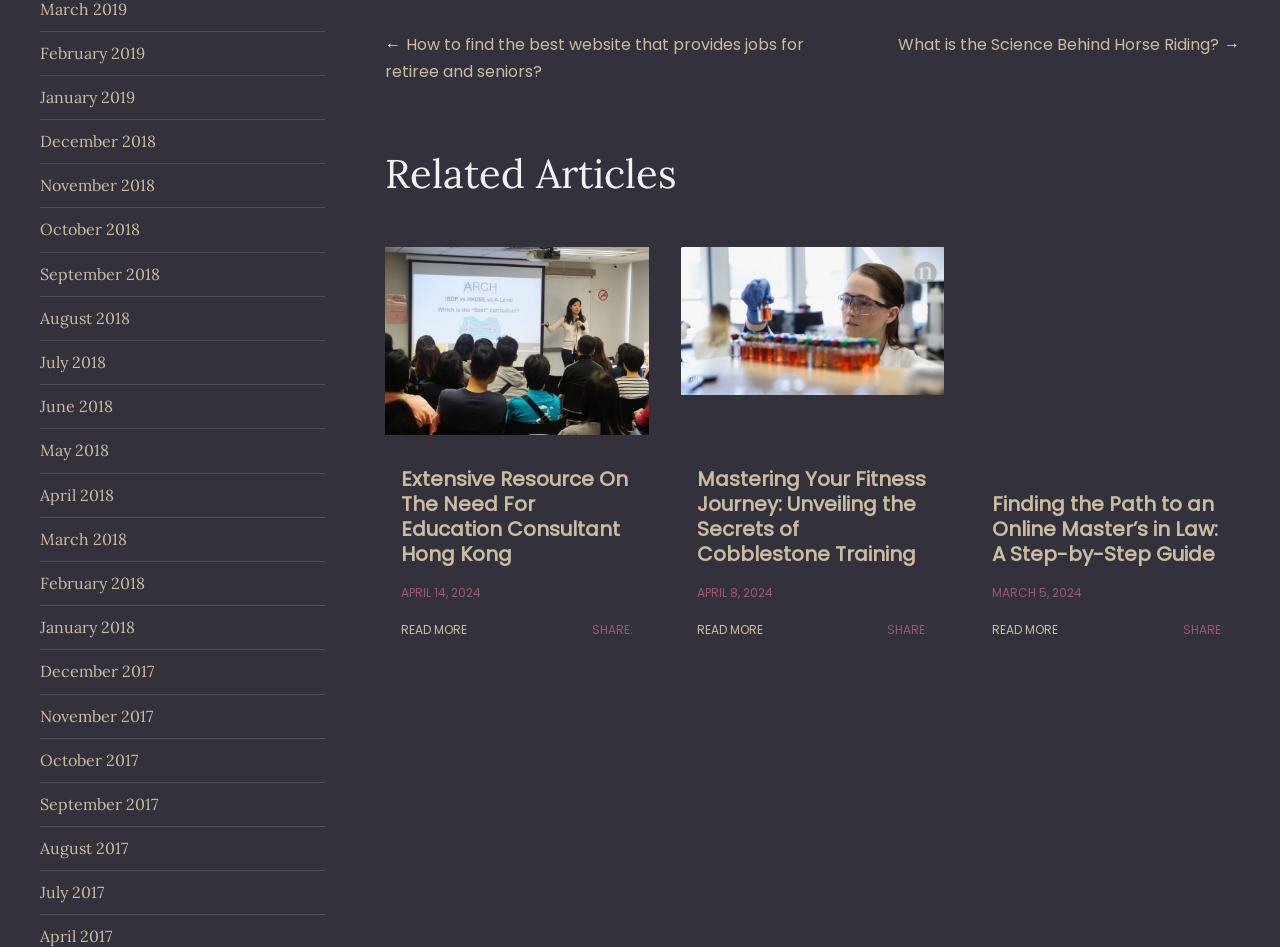Please use the details from the image to answer the following question comprehensively:
What is the title of the first article under 'Related Articles'?

I looked at the first article under the 'Related Articles' heading and found that its title is 'Extensive Resource On The Need For Education Consultant Hong Kong'.